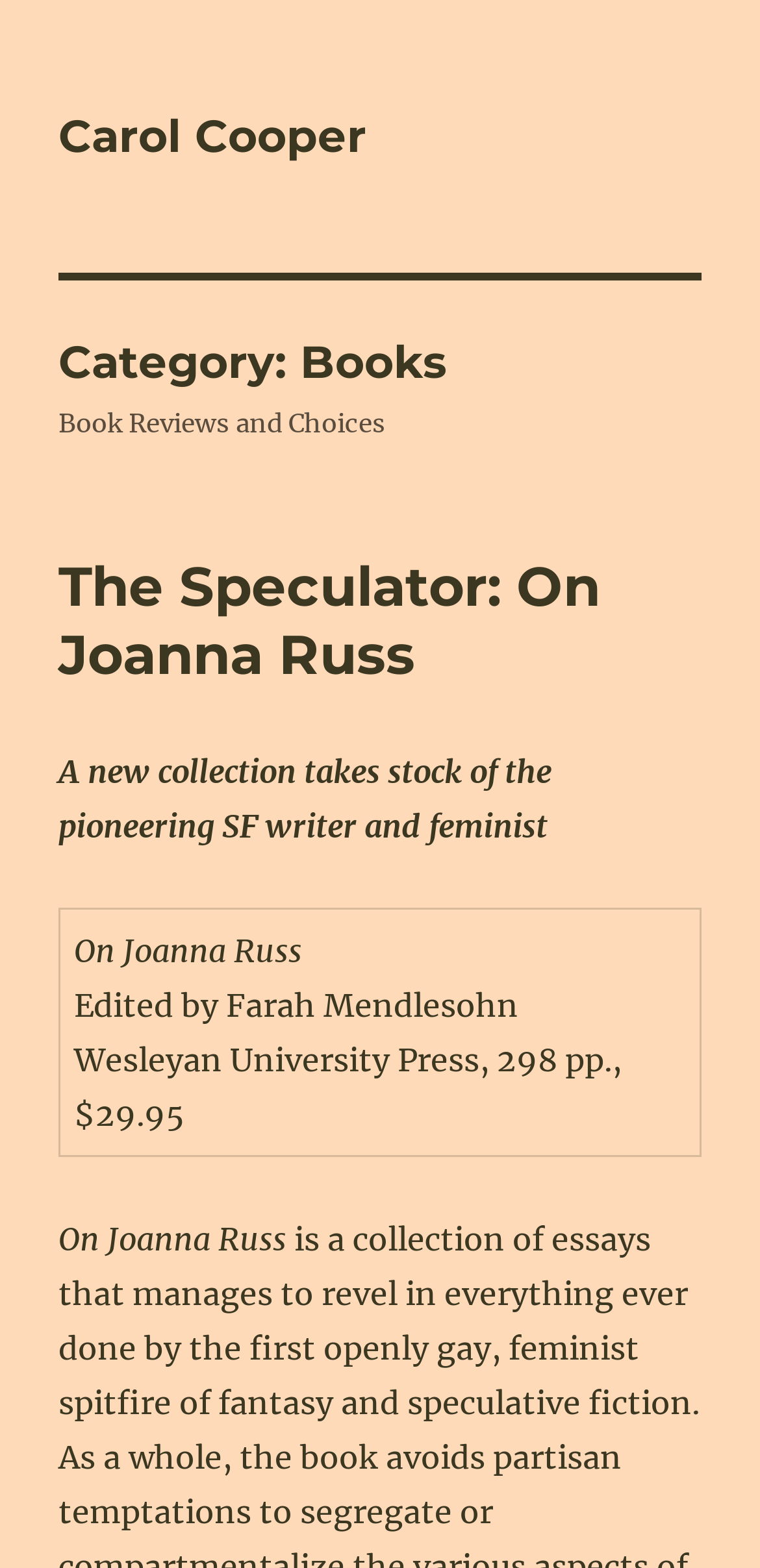Create a detailed narrative describing the layout and content of the webpage.

The webpage is about books, specifically book reviews and choices. At the top left, there is a link to the author's name, "Carol Cooper". Below it, there is a header section that spans almost the entire width of the page, containing the category title "Books" and a subtitle "Book Reviews and Choices". 

Underneath the header section, there is a section dedicated to a specific book review. The title of the book review, "The Speculator: On Joanna Russ", is a heading that takes up about half of the page width. Below the title, there is a brief description of the book, stating that it is a new collection that takes stock of the pioneering SF writer and feminist. 

To the right of the book title, there is a link to the book review itself, "The Speculator: On Joanna Russ". Below the book description, there is a table that occupies about two-thirds of the page width, containing information about the book, including the editor, publisher, number of pages, and price.